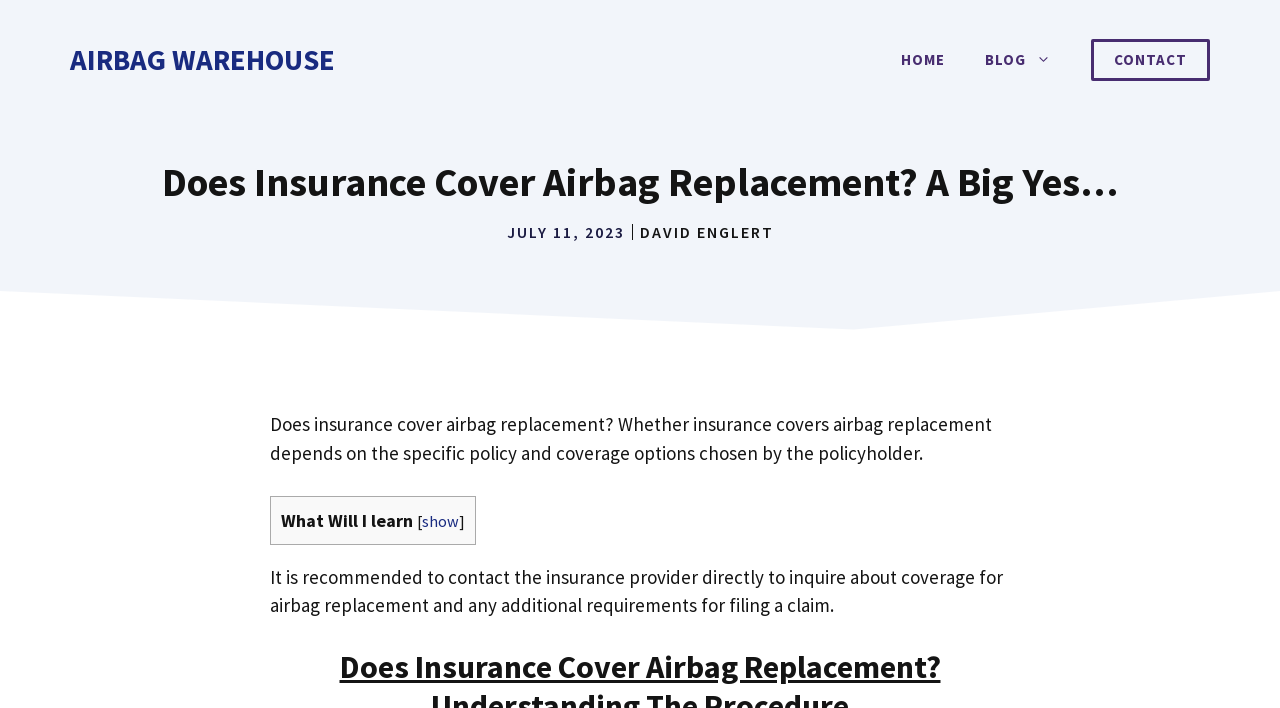Using the information in the image, could you please answer the following question in detail:
What is the date of the article?

I found the date of the article by looking at the time element on the webpage, which is located below the main heading and above the article content. The date is displayed as 'JULY 11, 2023'.